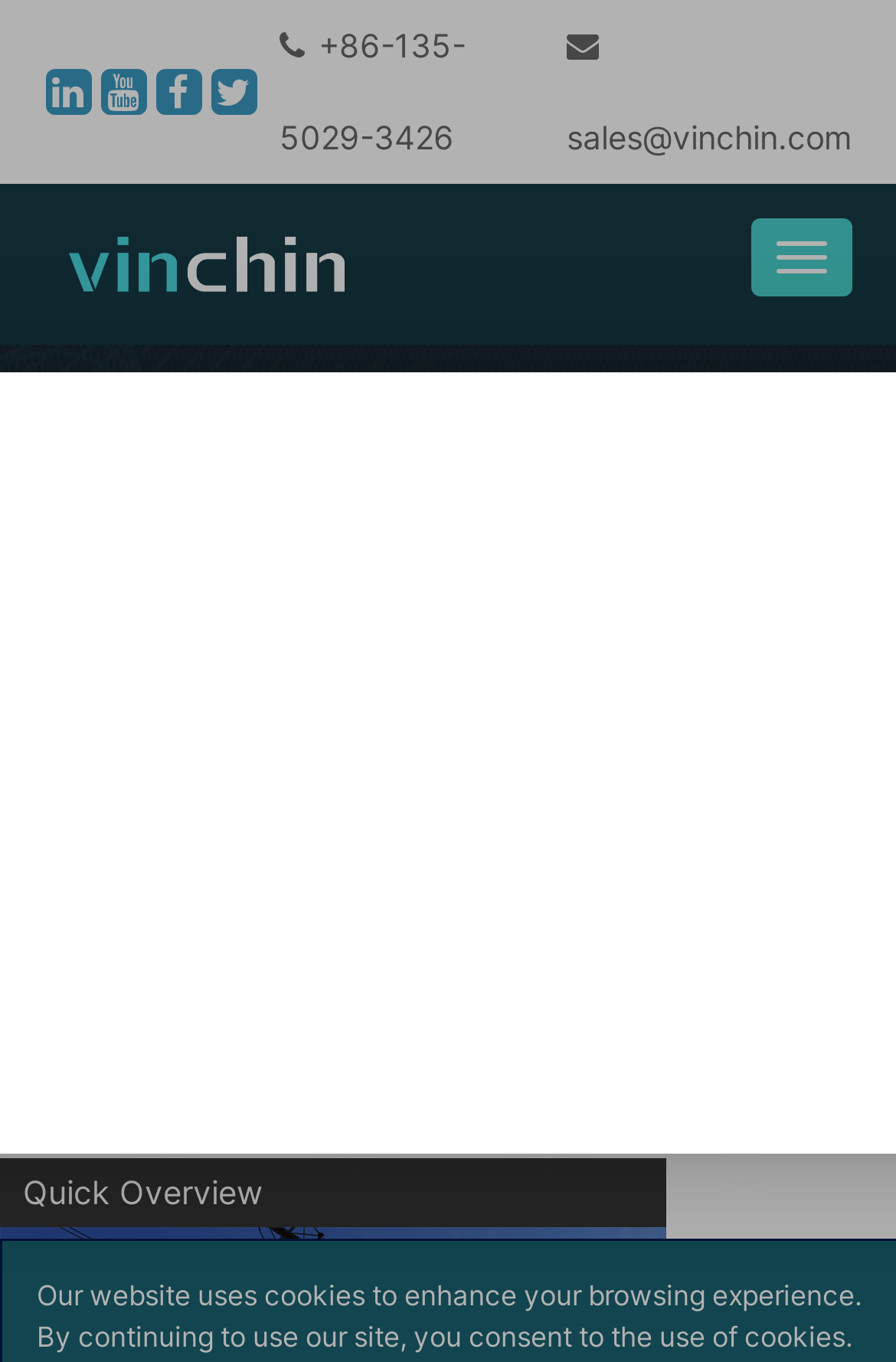What is the company featured in the customer story?
Look at the image and respond with a one-word or short-phrase answer.

Guizhou Power Grid Co., Ltd.